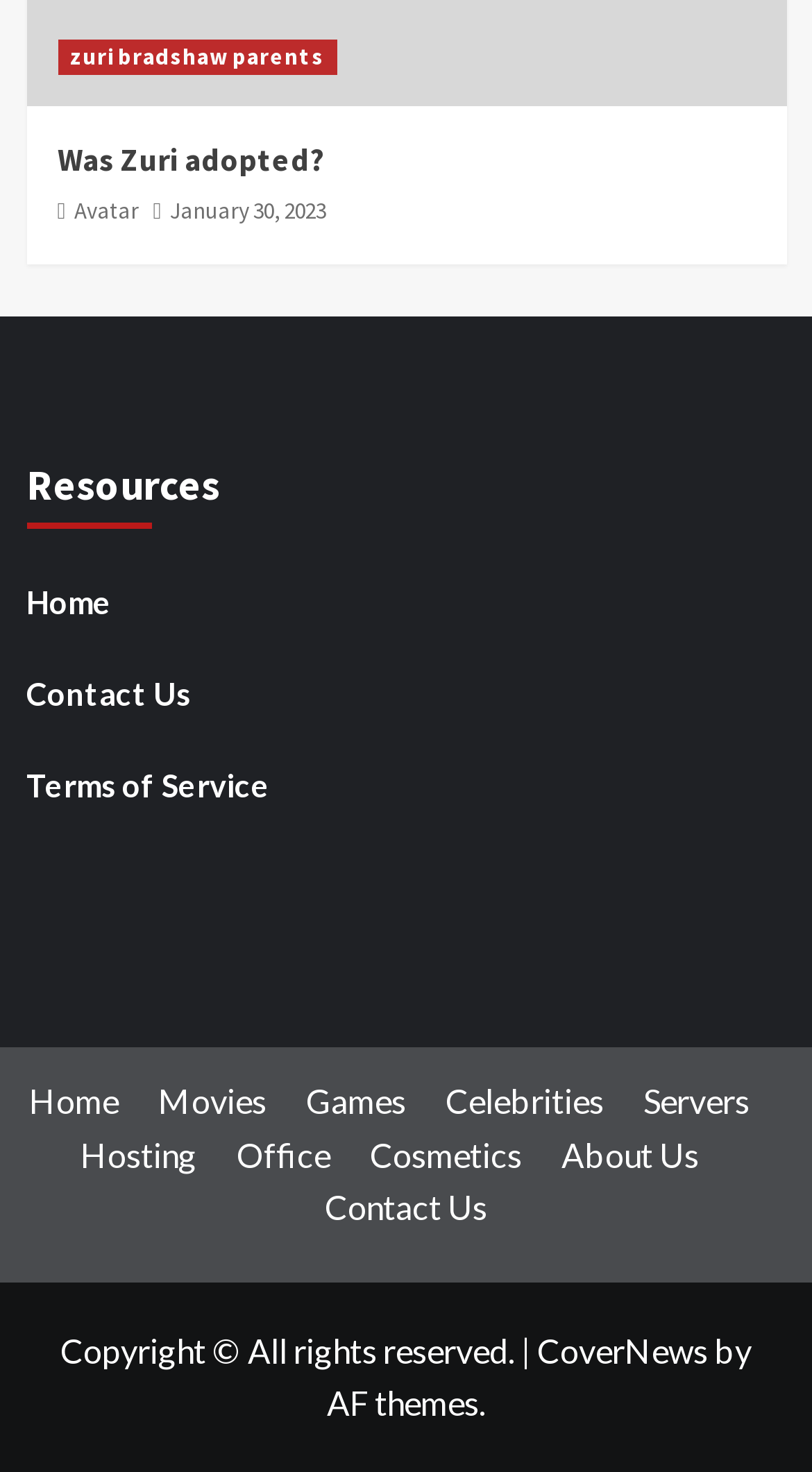Please determine the bounding box coordinates, formatted as (top-left x, top-left y, bottom-right x, bottom-right y), with all values as floating point numbers between 0 and 1. Identify the bounding box of the region described as: Celebrities

[0.549, 0.734, 0.785, 0.761]